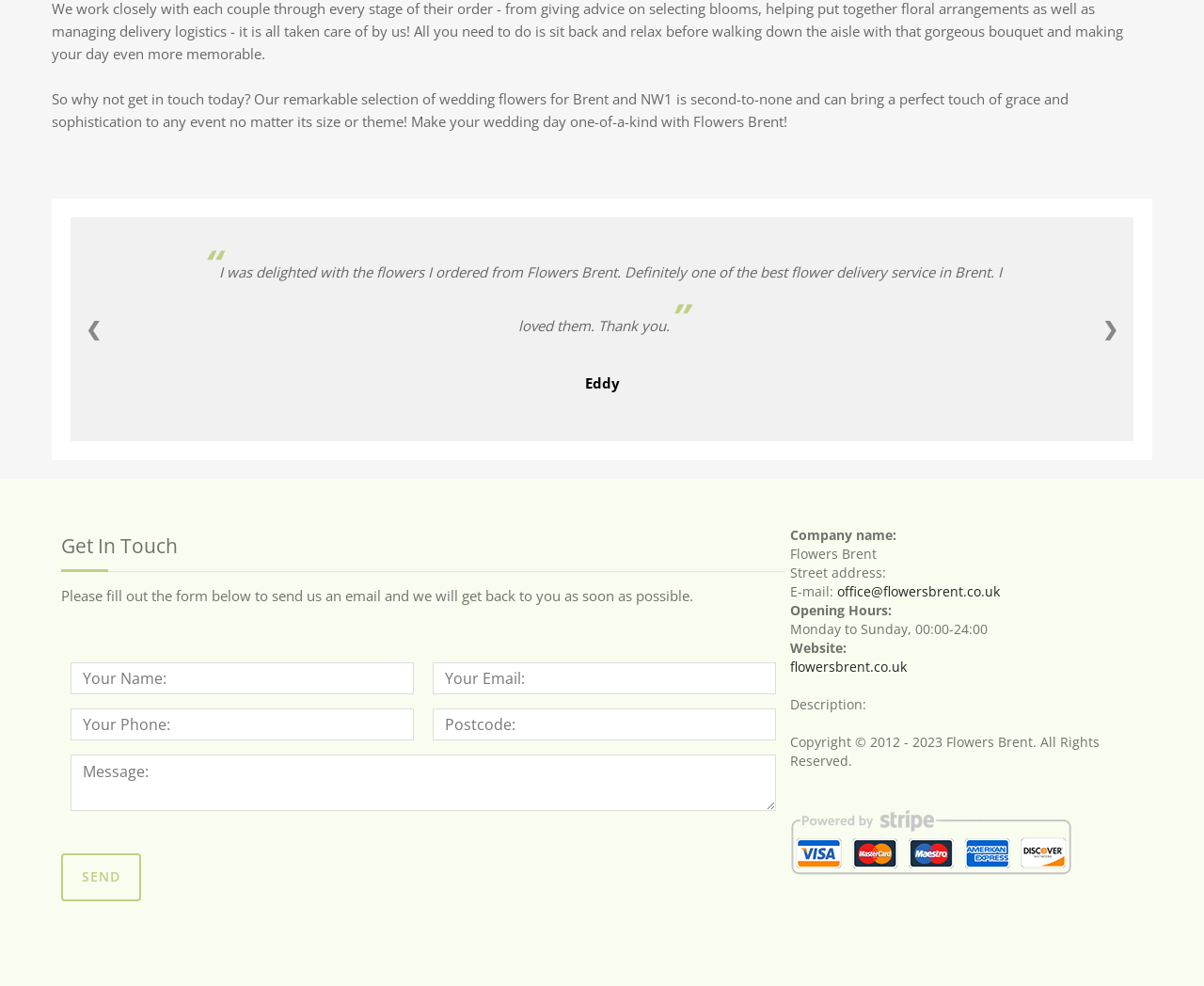Based on the image, provide a detailed response to the question:
What is the company name?

The company name can be found in the section that lists the company's contact information, where it is written as 'Company name: Flowers Brent'.